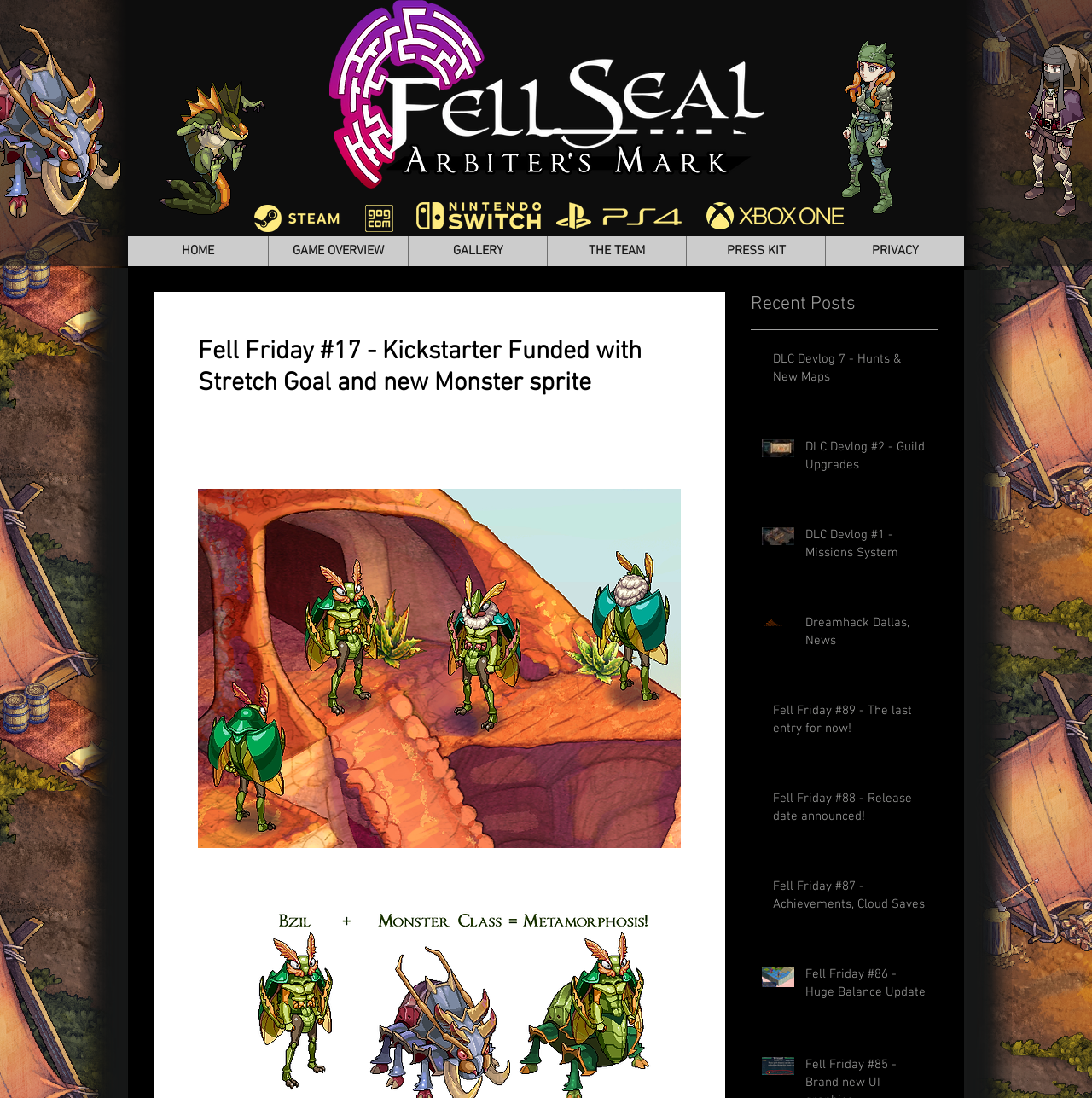Identify and provide the text content of the webpage's primary headline.

Fell Friday #17 - Kickstarter Funded with Stretch Goal and new Monster sprite